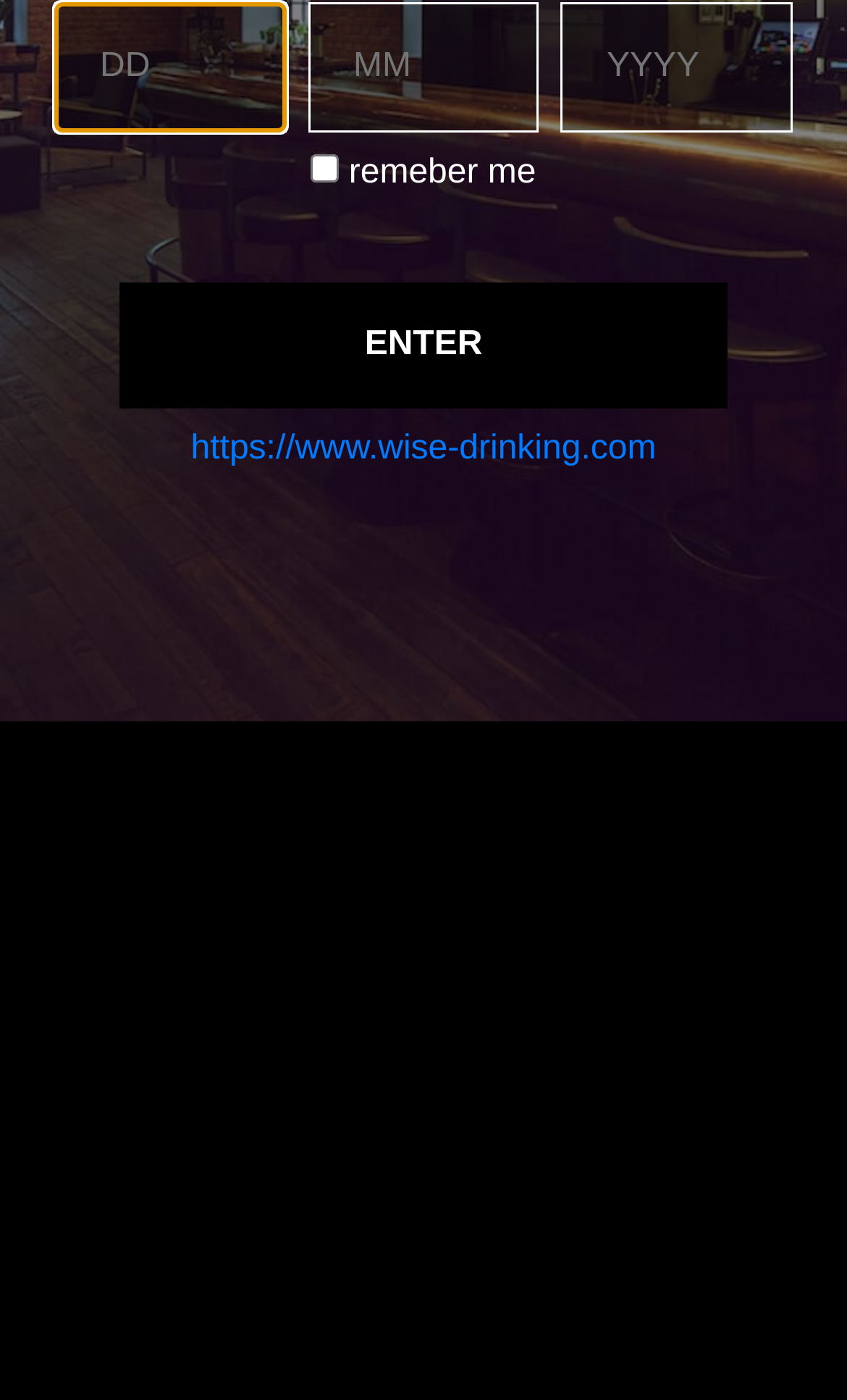Determine the bounding box for the described HTML element: "parent_node: remeber me name="age_gate[remember]" value="1"". Ensure the coordinates are four float numbers between 0 and 1 in the format [left, top, right, bottom].

[0.367, 0.11, 0.4, 0.131]